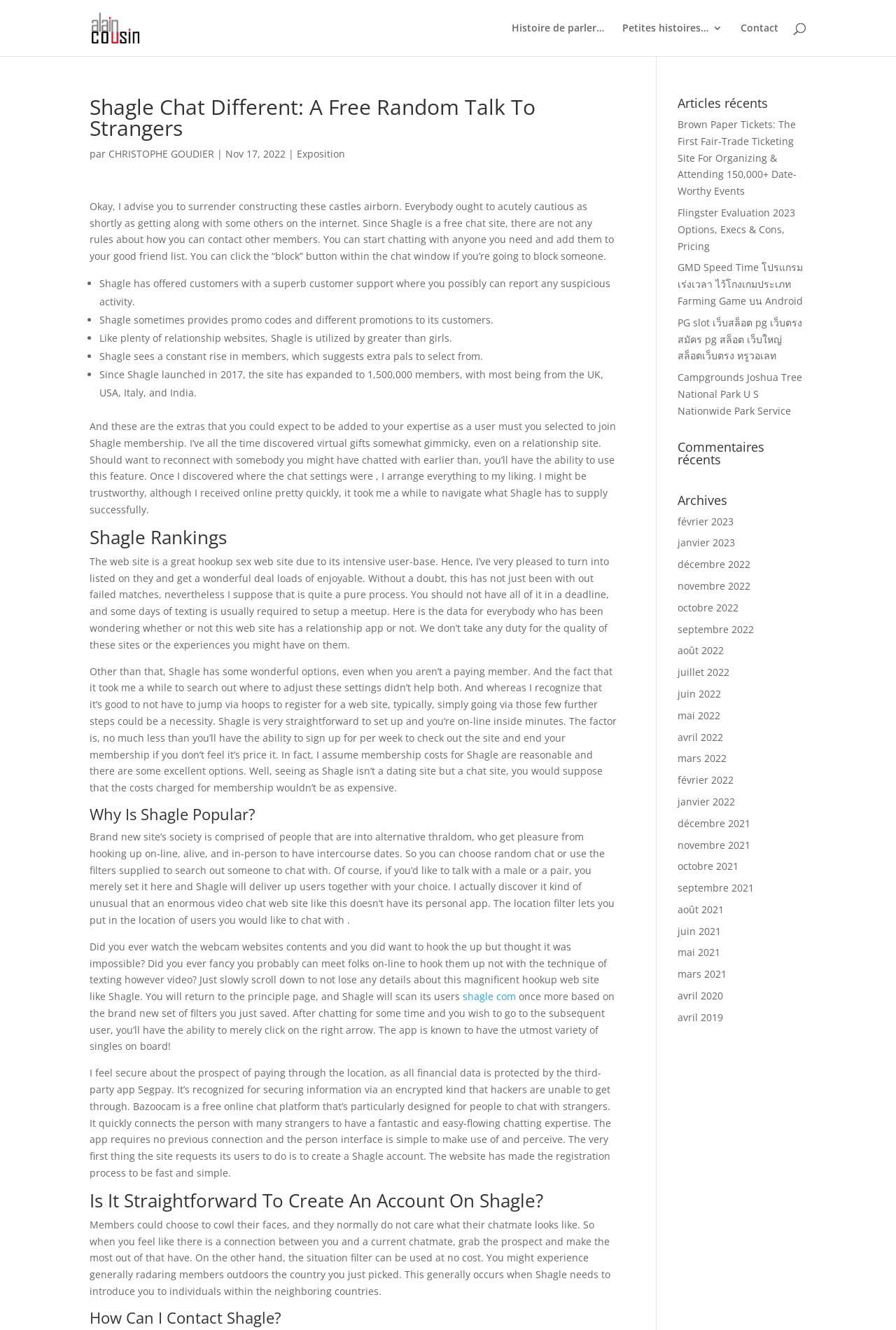Can you specify the bounding box coordinates of the area that needs to be clicked to fulfill the following instruction: "Search for something"?

[0.1, 0.0, 0.9, 0.001]